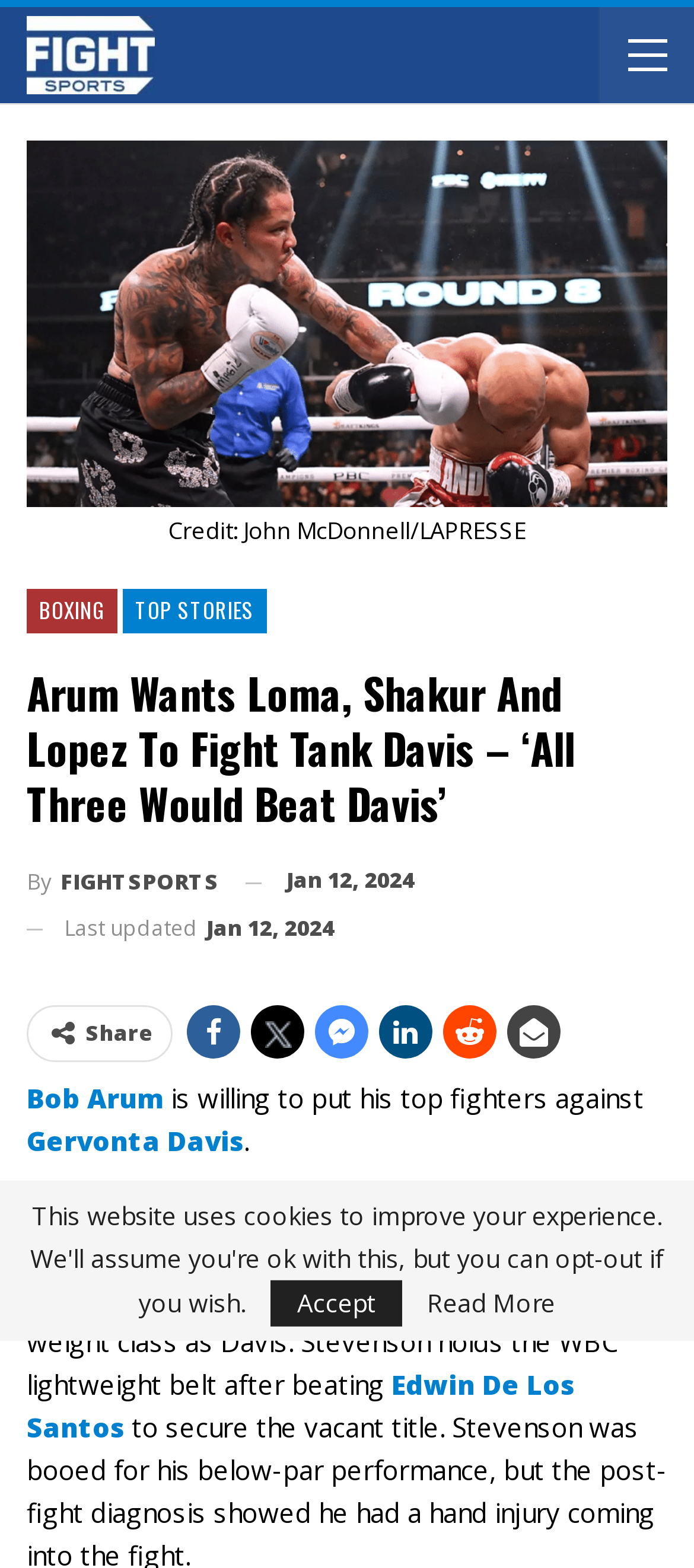What is the title of the article?
Based on the visual information, provide a detailed and comprehensive answer.

The title of the article can be found near the top of the webpage, where it says 'Arum Wants Loma, Shakur And Lopez To Fight Tank Davis – ‘All Three Would Beat Davis’' in a heading element.